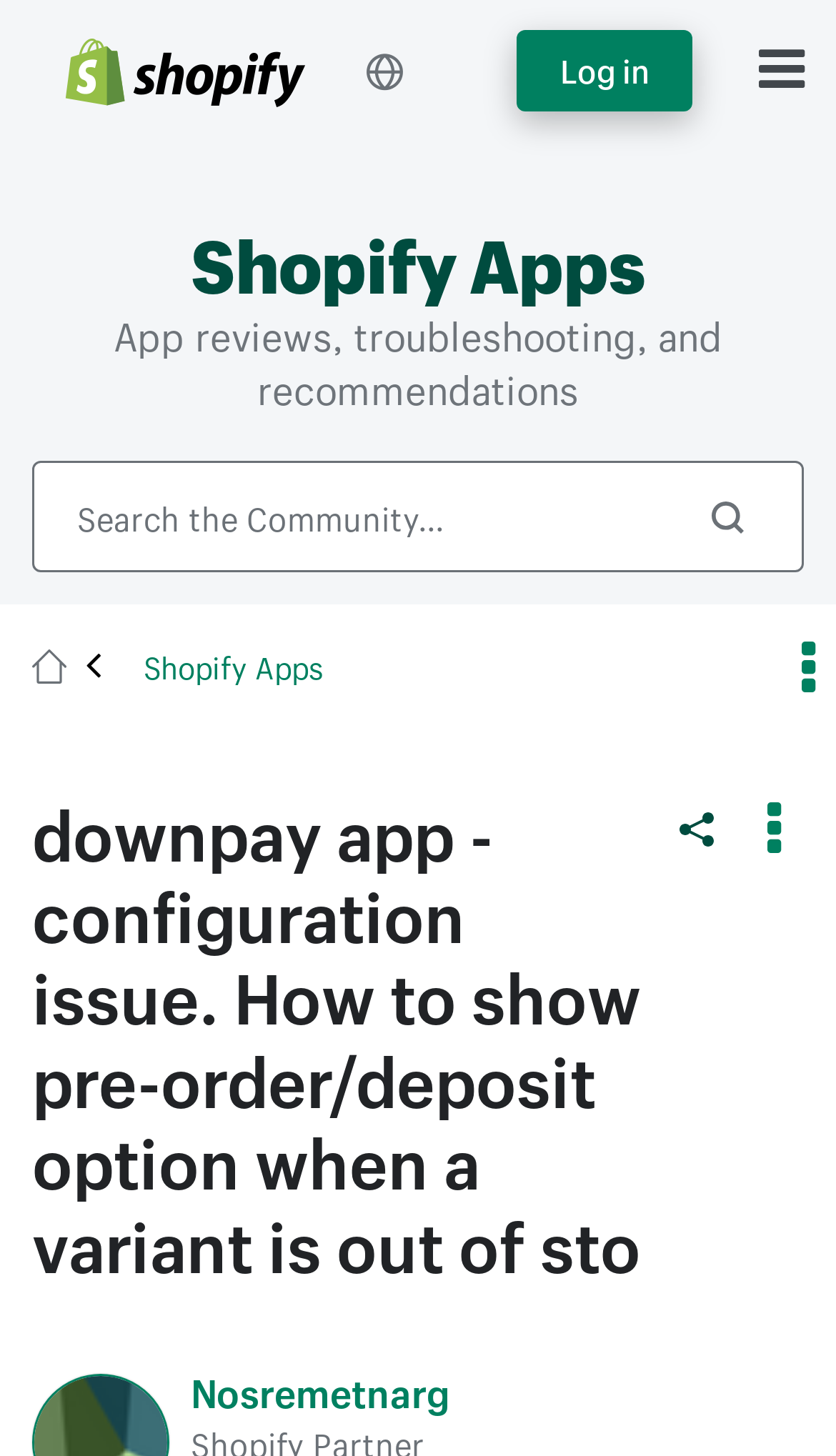Find the bounding box coordinates of the element I should click to carry out the following instruction: "View the profile of Nosremetnarg".

[0.228, 0.945, 0.538, 0.973]